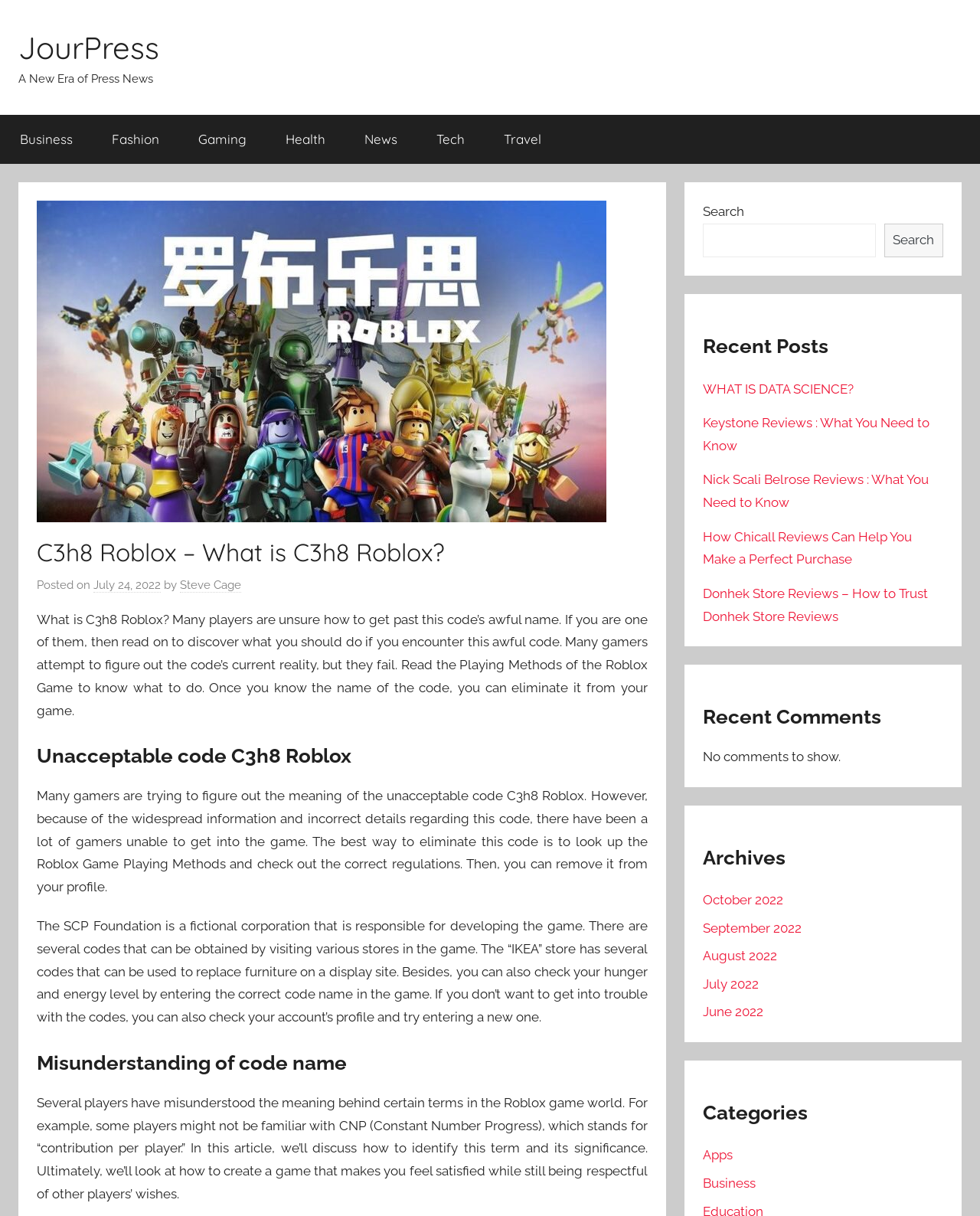What does CNP stand for in the Roblox game world?
Please describe in detail the information shown in the image to answer the question.

The article explains that CNP stands for 'contribution per player', which is a term used in the Roblox game world.